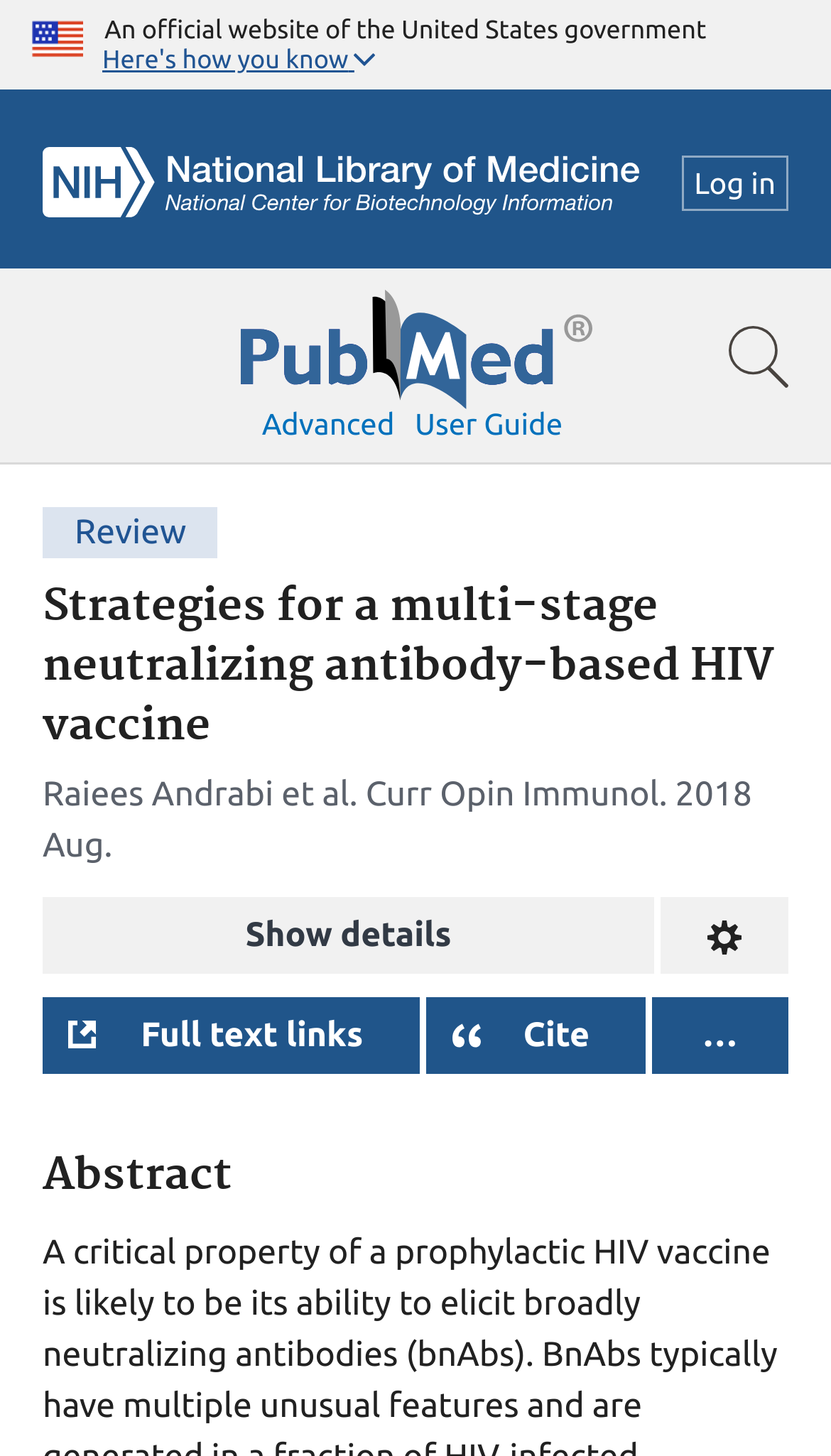How many search bars are there?
Using the image as a reference, answer the question with a short word or phrase.

One